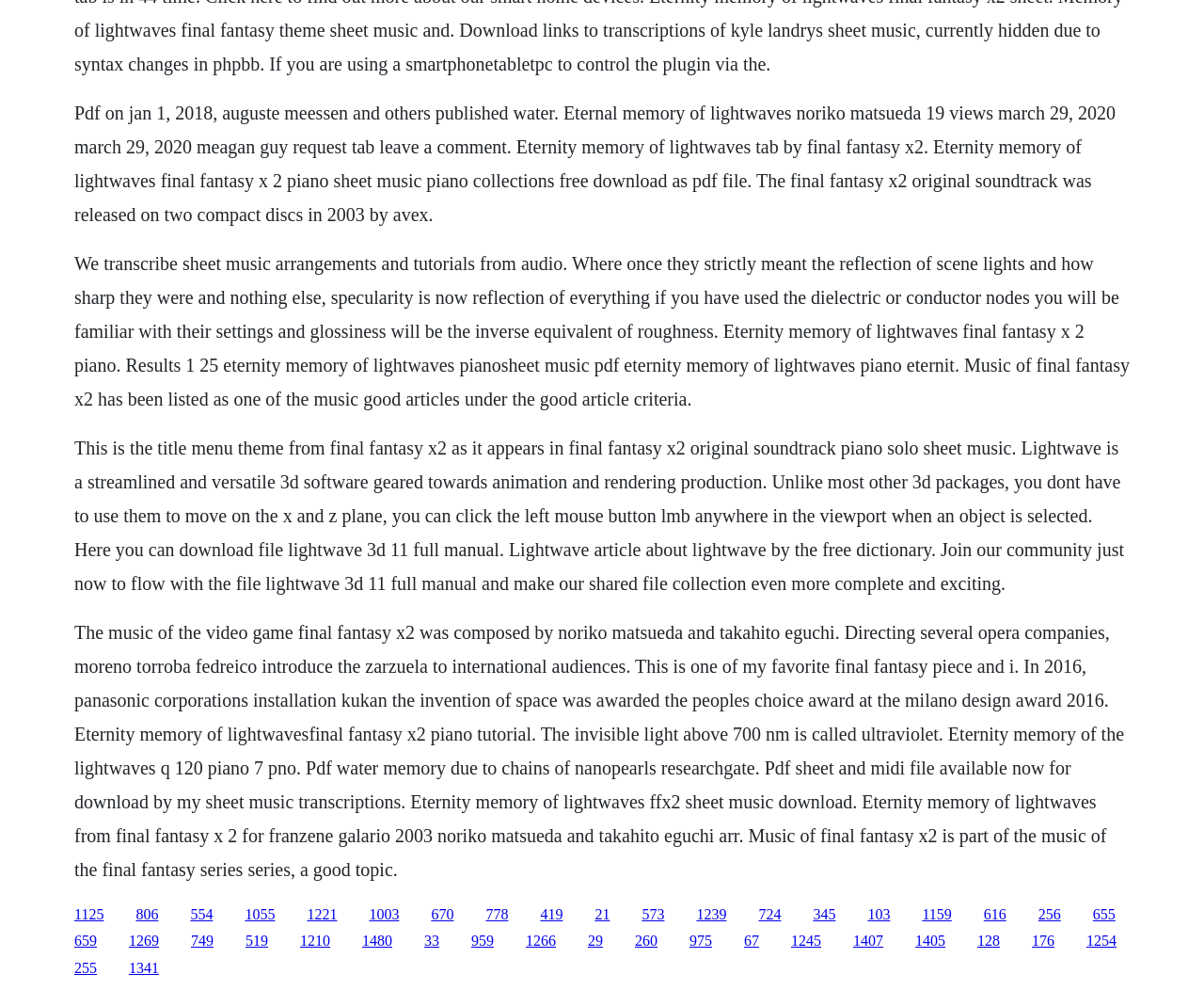Please respond in a single word or phrase: 
What is the name of the video game mentioned on this webpage?

Final Fantasy X2